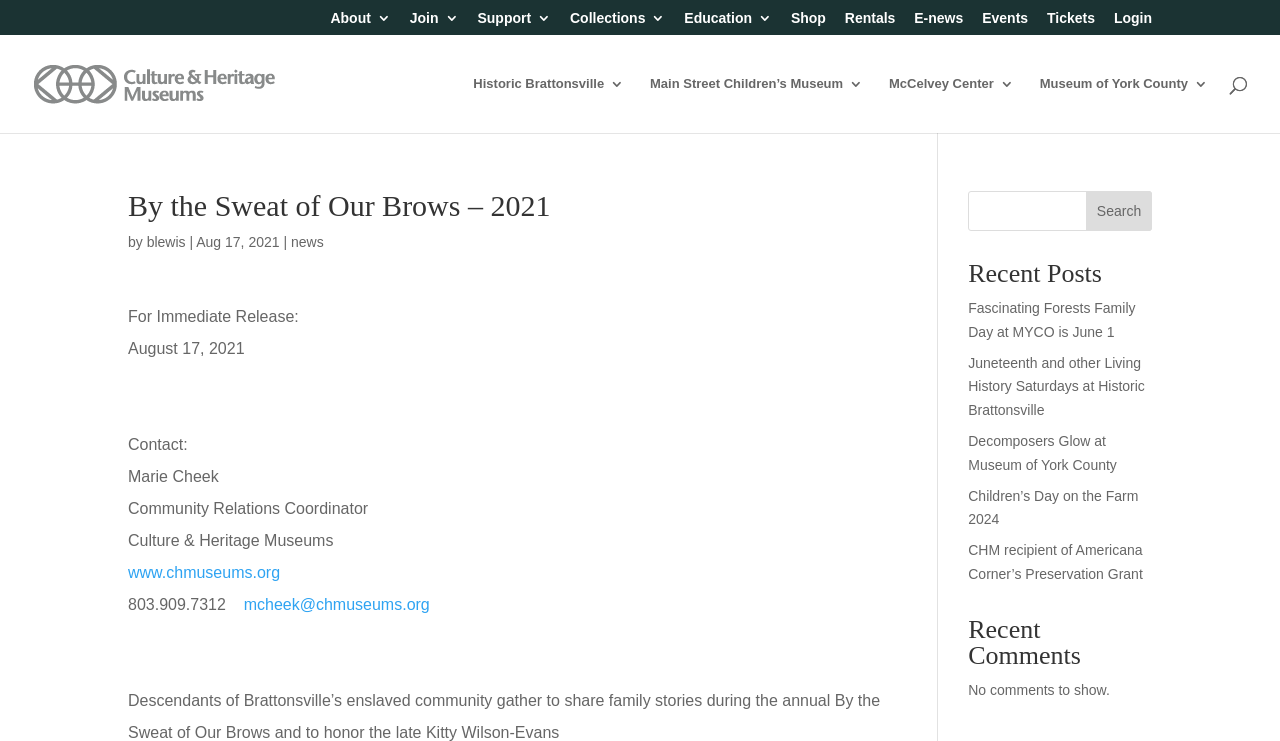Could you highlight the region that needs to be clicked to execute the instruction: "Read the news"?

[0.227, 0.316, 0.253, 0.337]